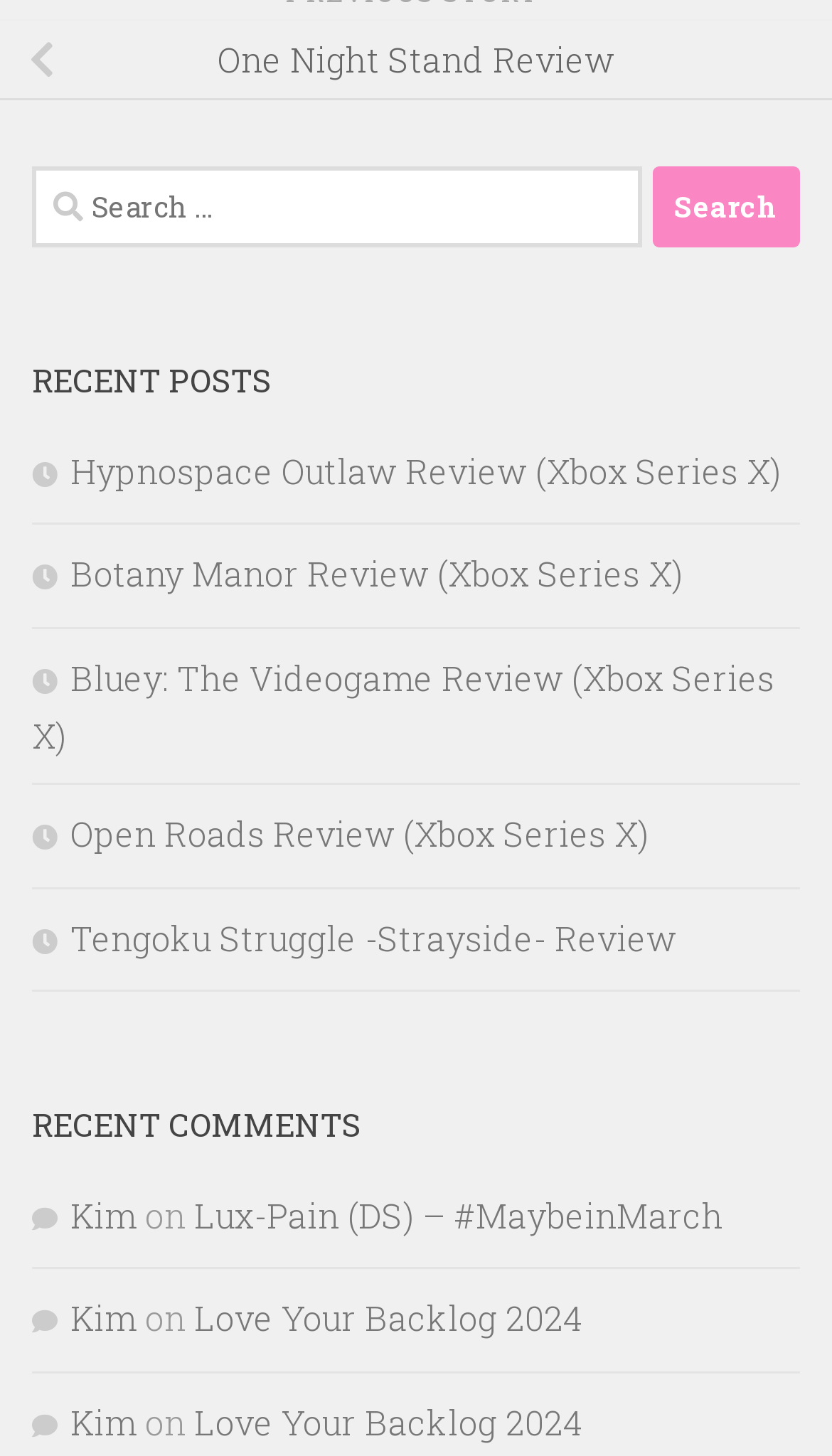What is the purpose of the search box?
Please provide a single word or phrase as your answer based on the image.

To search for content